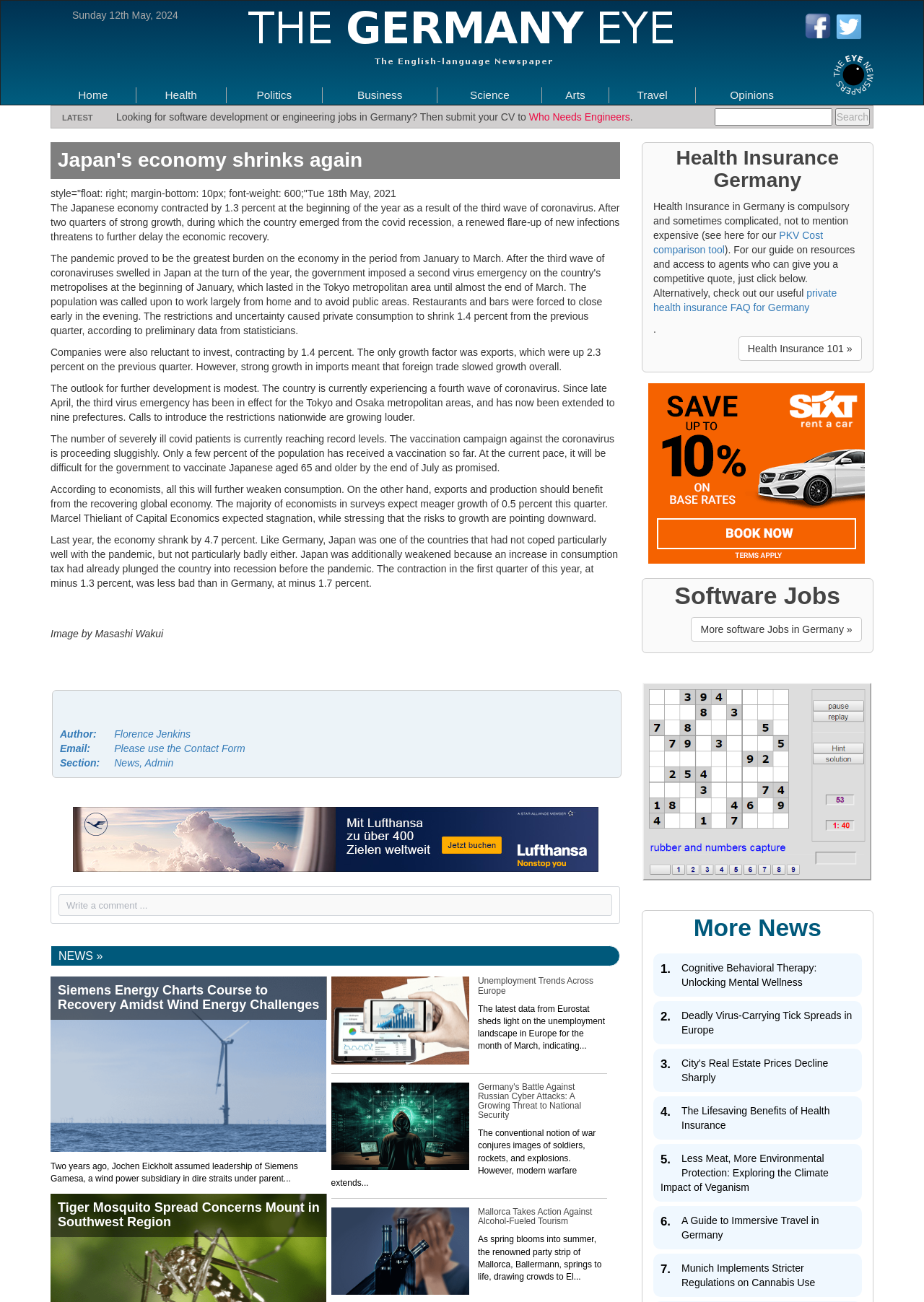How many categories are available in the top navigation menu?
We need a detailed and exhaustive answer to the question. Please elaborate.

I counted the number of categories in the top navigation menu, which are Home, Health, Politics, Business, Science, Arts, Travel, and Opinions. There are 9 categories in total.